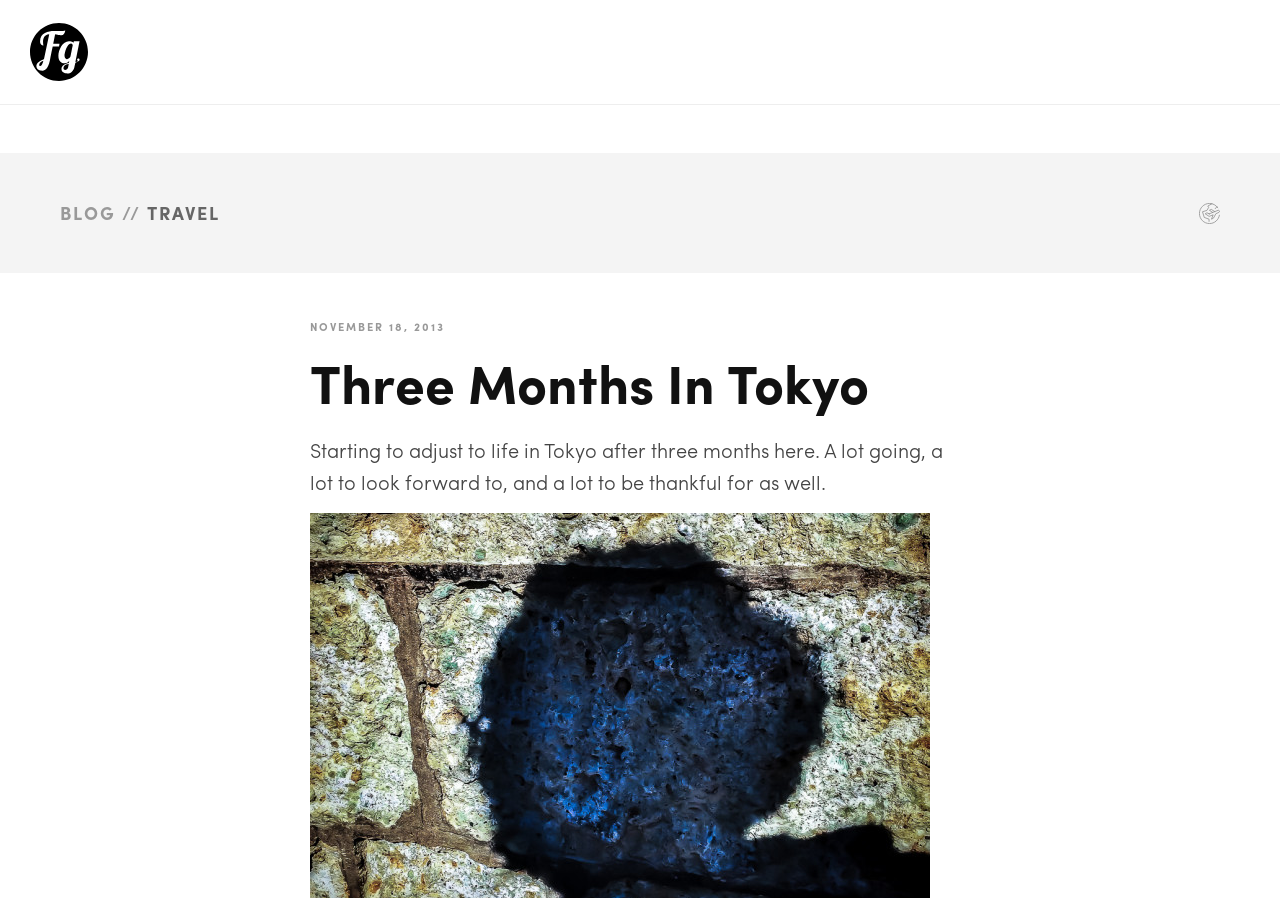Based on the image, please elaborate on the answer to the following question:
What is the date of the blog post?

I found the date of the blog post by looking at the StaticText element with the text 'NOVEMBER 18, 2013' at coordinates [0.242, 0.354, 0.348, 0.372].